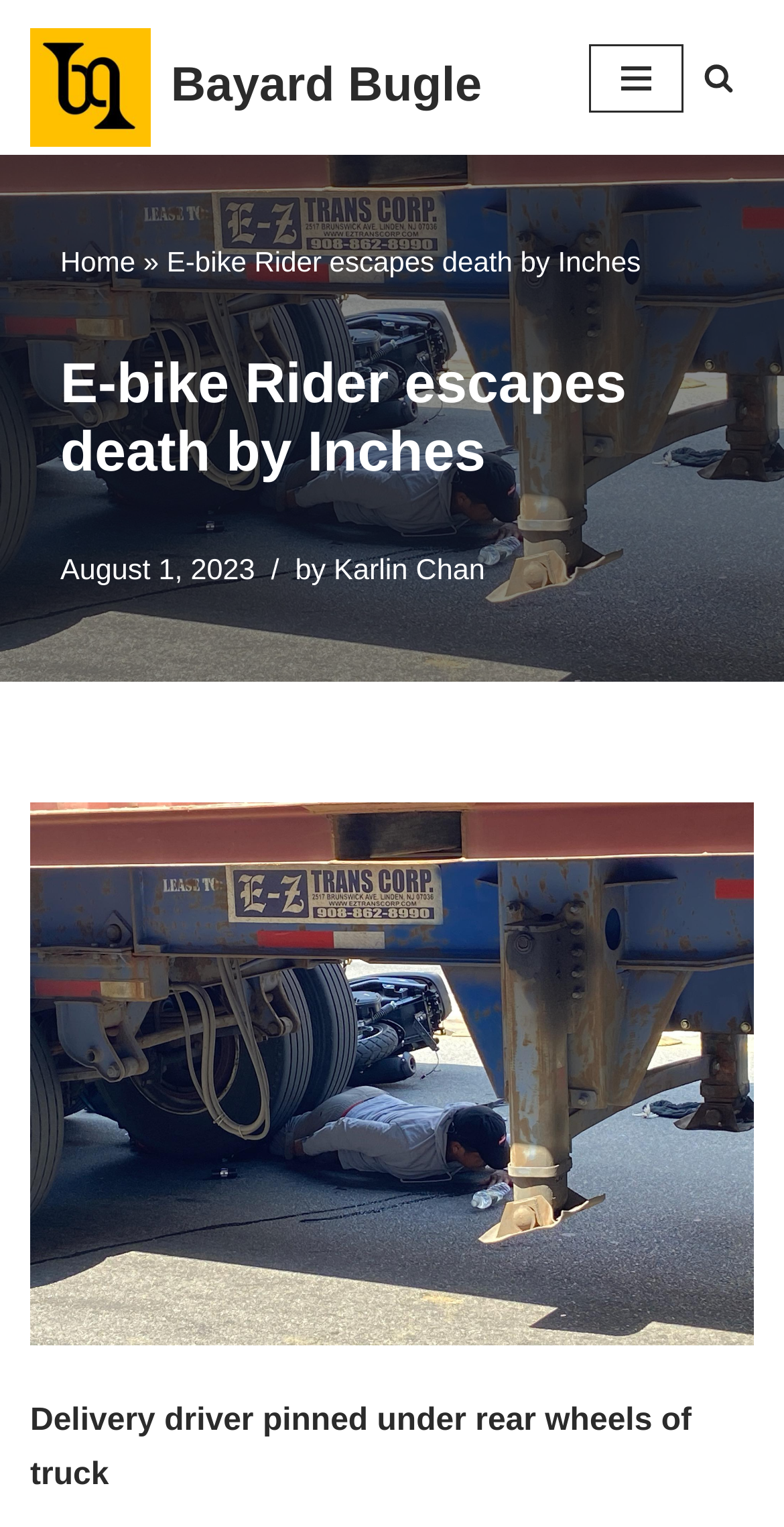Use the information in the screenshot to answer the question comprehensively: What is the topic of the article?

The topic of the article can be inferred from the title of the article, which says 'E-bike Rider escapes death by Inches'.